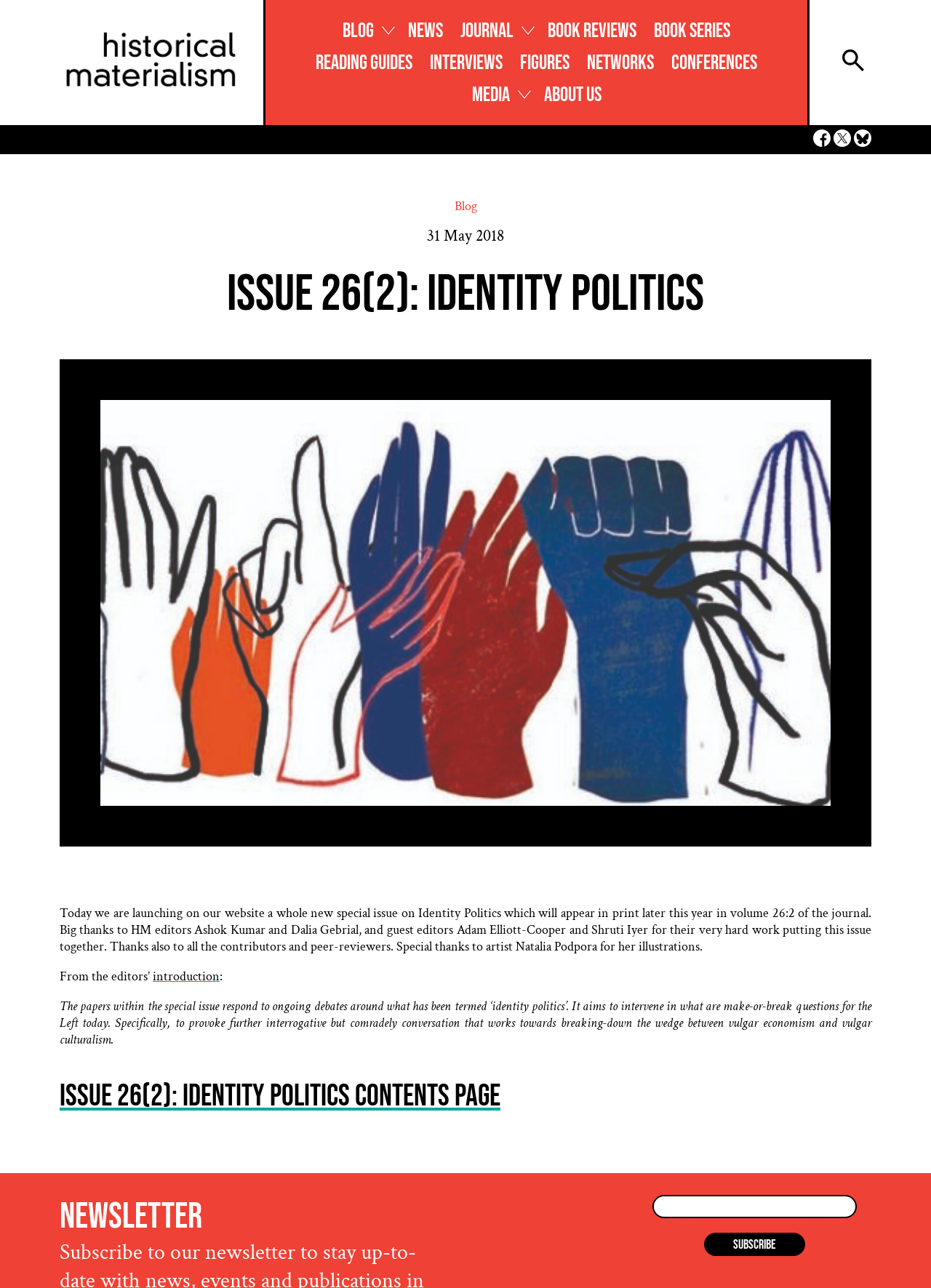What is the purpose of the special issue?
Please provide a single word or phrase in response based on the screenshot.

To intervene in debates around identity politics